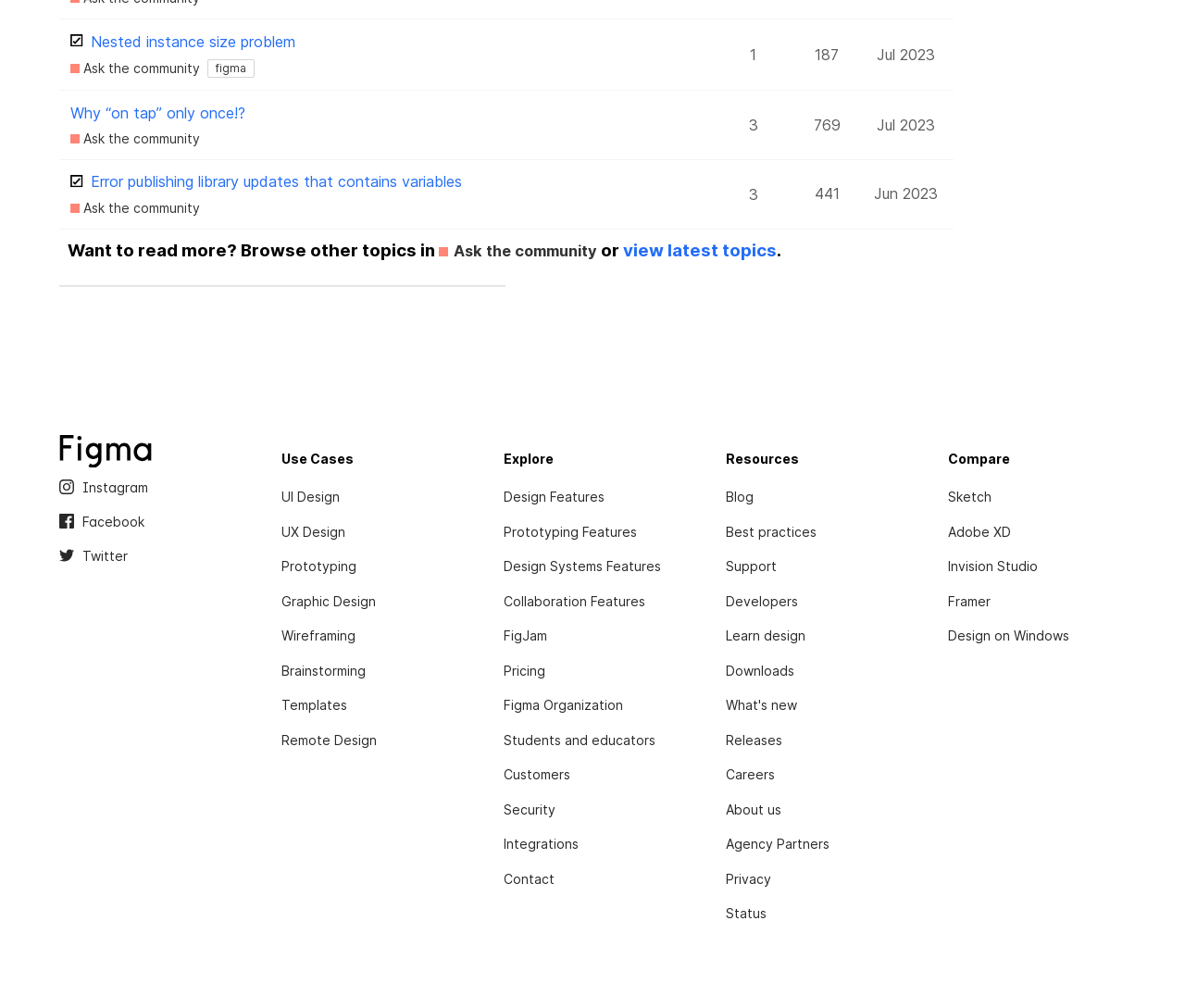Please answer the following question using a single word or phrase: 
What is the use case listed after 'UX Design'?

Prototyping